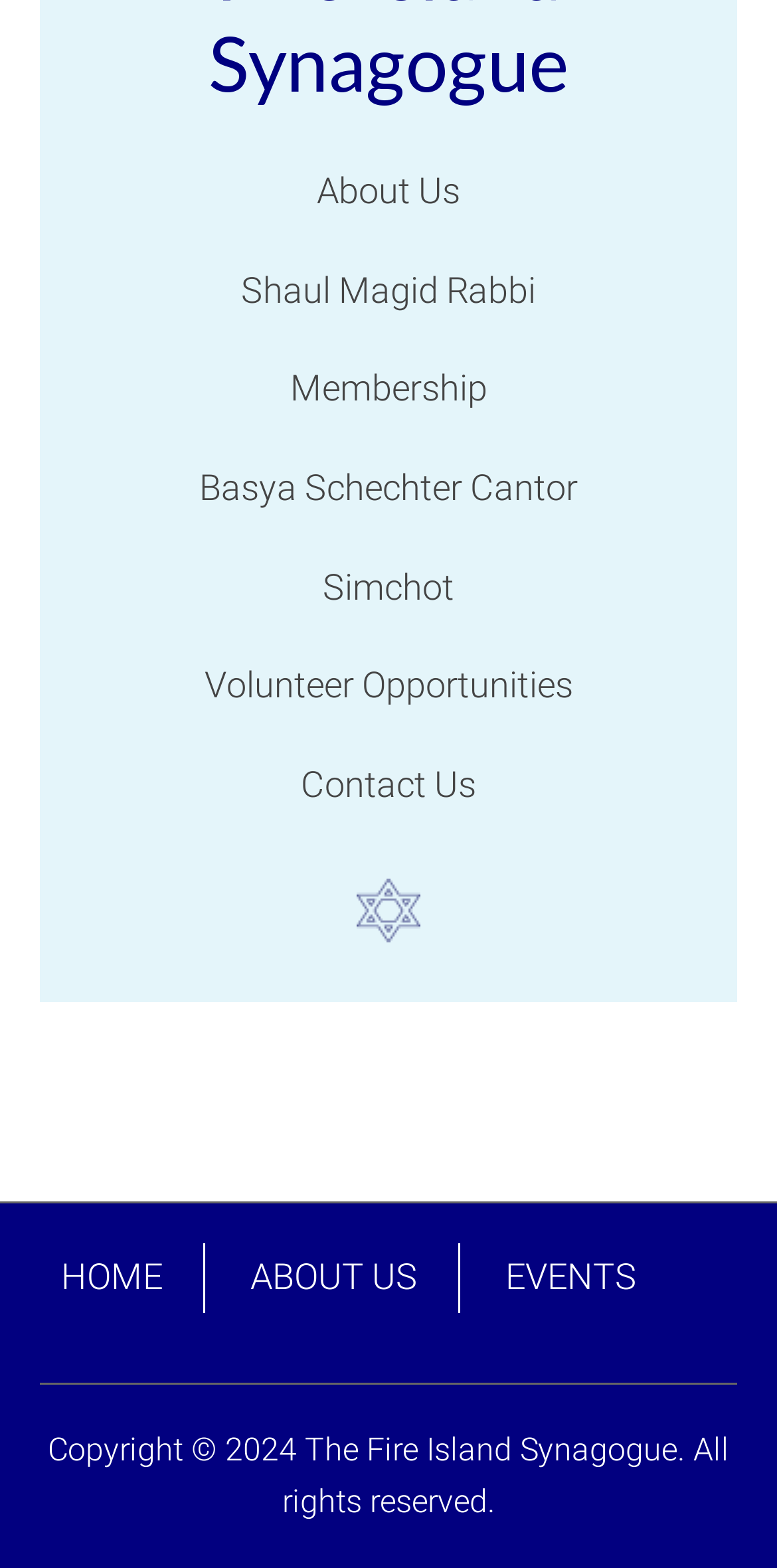Respond to the question below with a single word or phrase:
What is the name of the Rabbi?

Shaul Magid